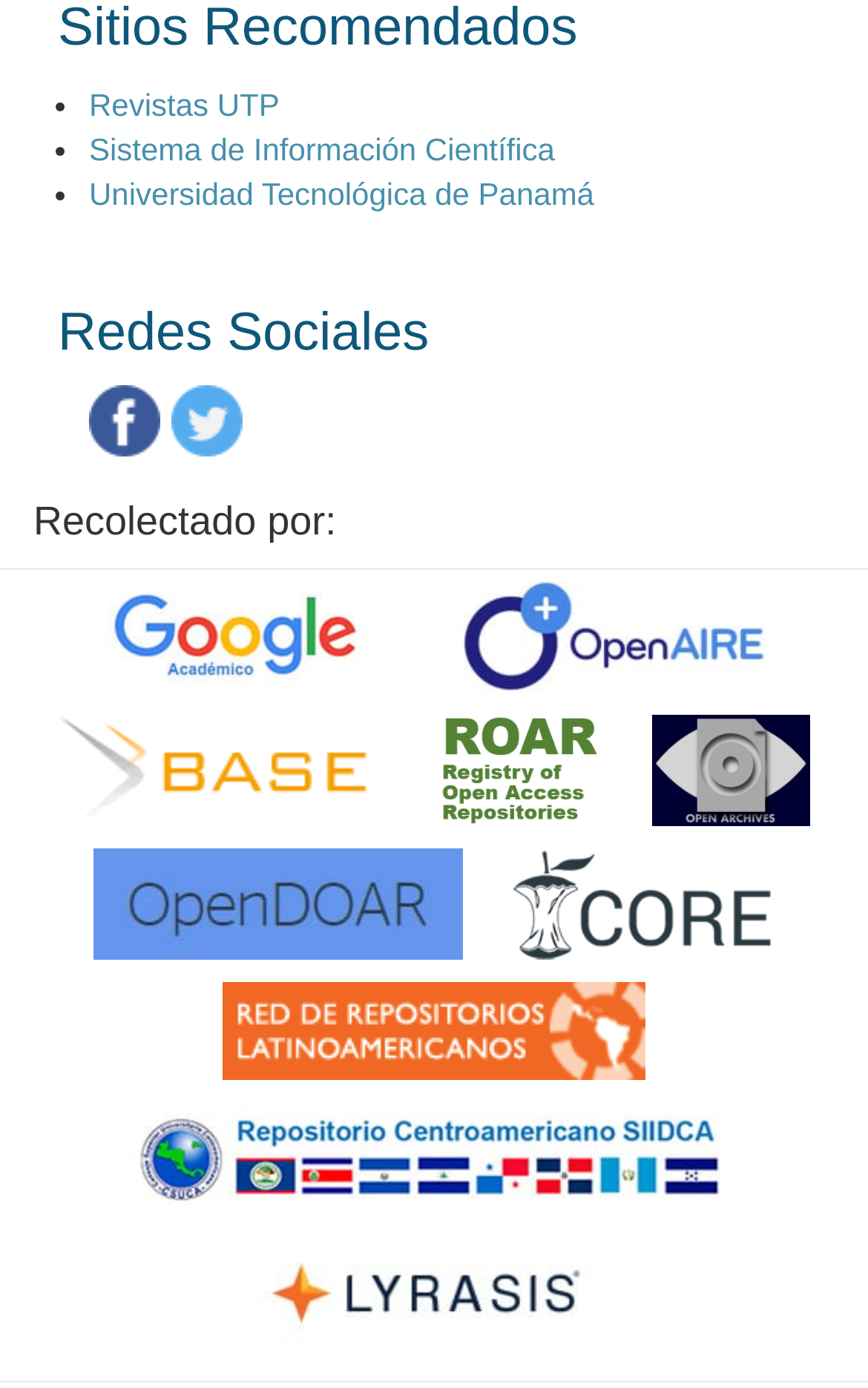What is the last repository listed?
Your answer should be a single word or phrase derived from the screenshot.

Duraspace